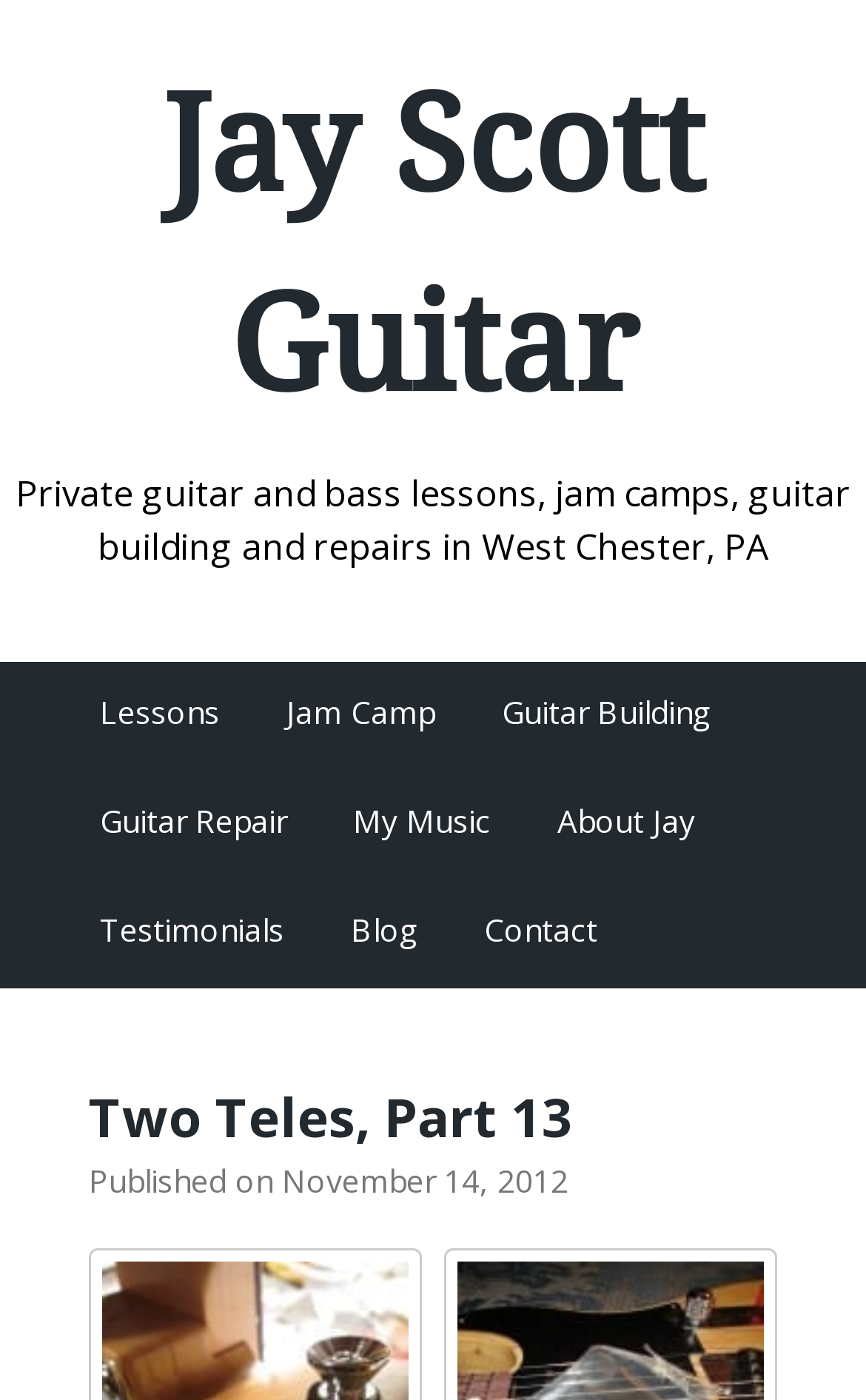When was the article published?
Based on the screenshot, give a detailed explanation to answer the question.

I found a time element with the text 'Published on November 14, 2012', which indicates the publication date of the article.